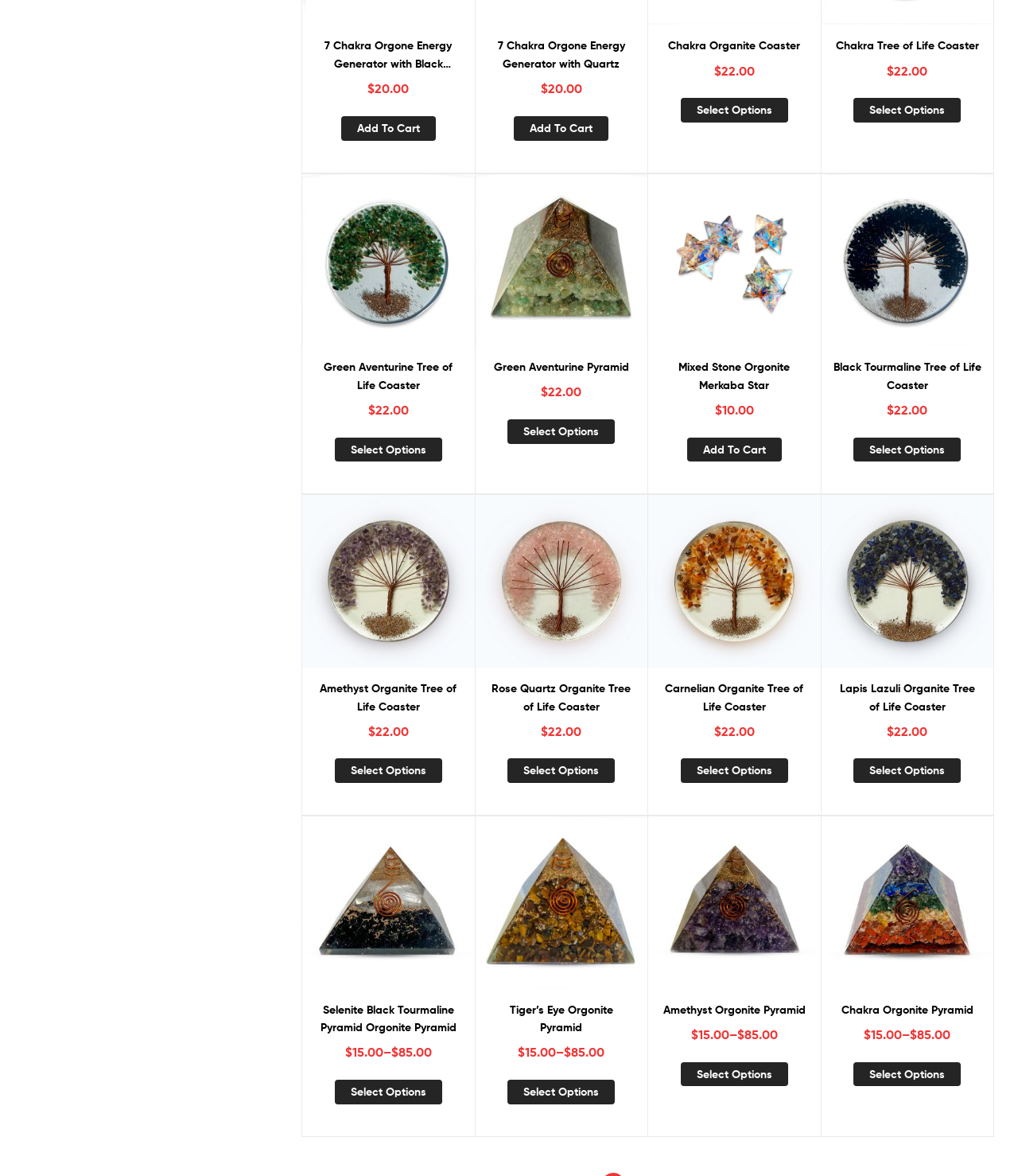Please provide the bounding box coordinates for the UI element as described: "parent_node: Add to wishlist". The coordinates must be four floats between 0 and 1, represented as [left, top, right, bottom].

[0.297, 0.421, 0.466, 0.568]